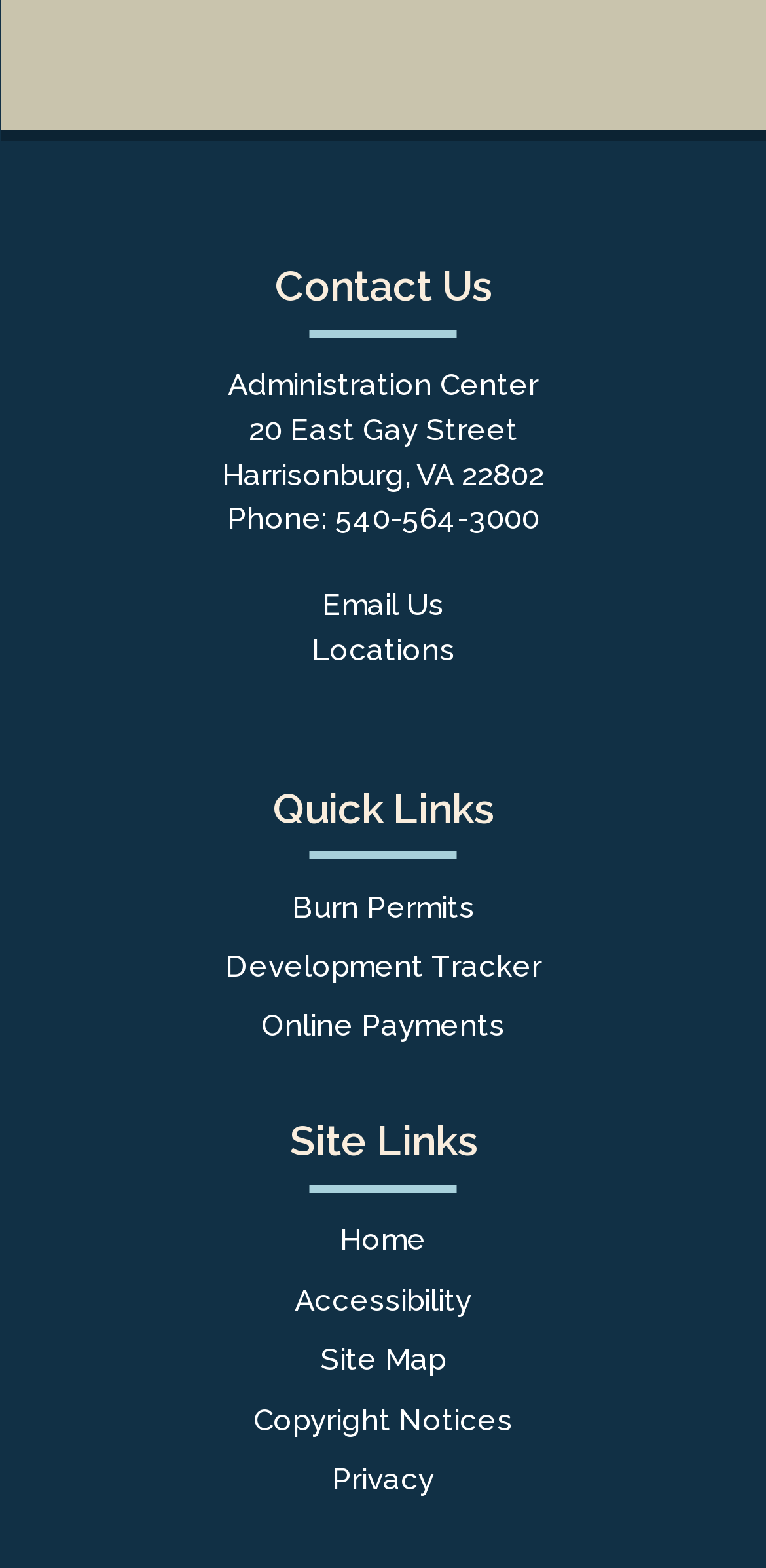How many links are there in the 'Site Links' region?
Using the information from the image, provide a comprehensive answer to the question.

I found the number of links in the 'Site Links' region by counting the links listed under the 'Site Links' heading, which are 'Site Links', 'Home', 'Accessibility', 'Site Map', and 'Copyright Notices'.